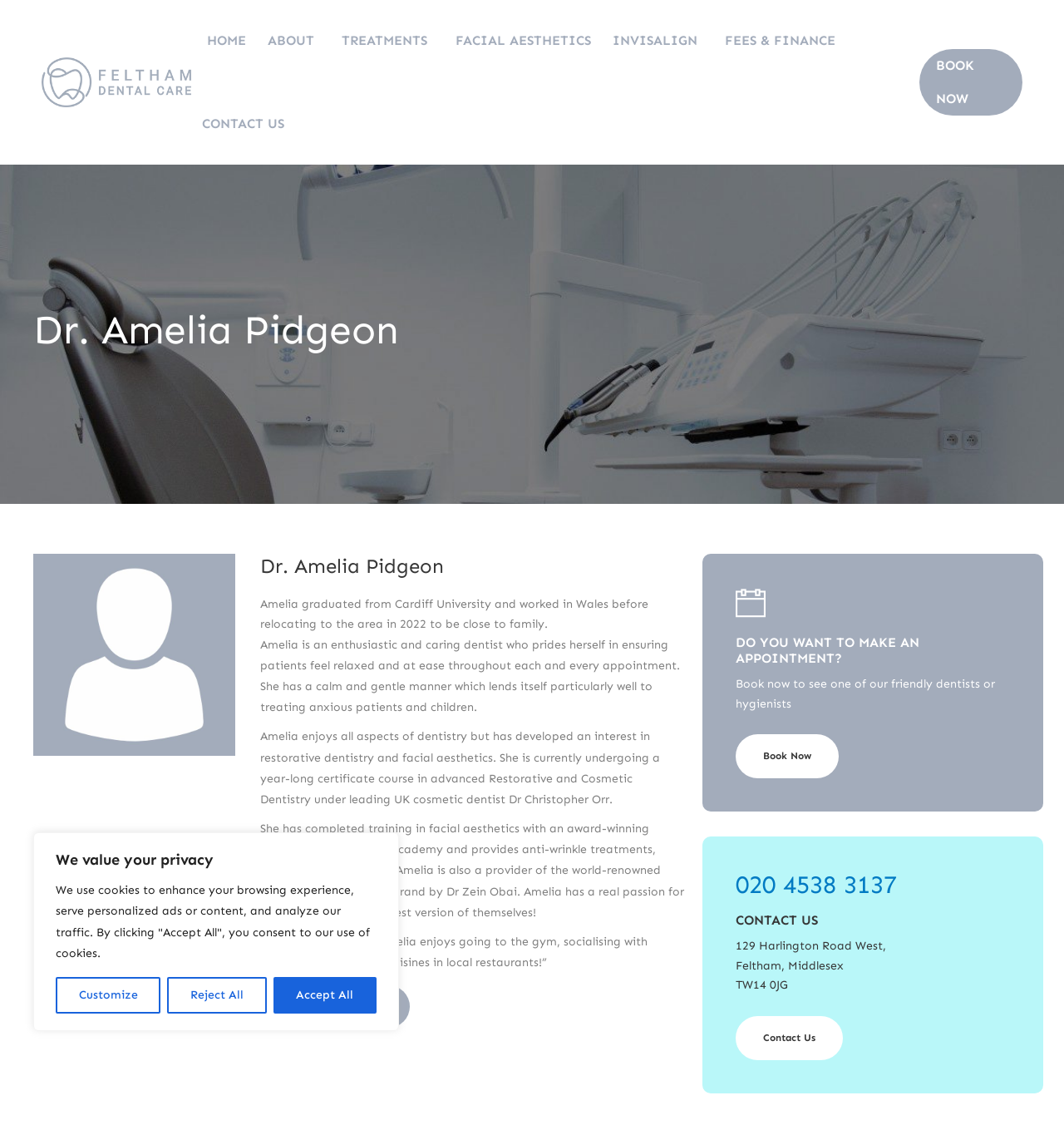Pinpoint the bounding box coordinates of the area that should be clicked to complete the following instruction: "Click the 'BOOK NOW' button". The coordinates must be given as four float numbers between 0 and 1, i.e., [left, top, right, bottom].

[0.864, 0.044, 0.961, 0.103]